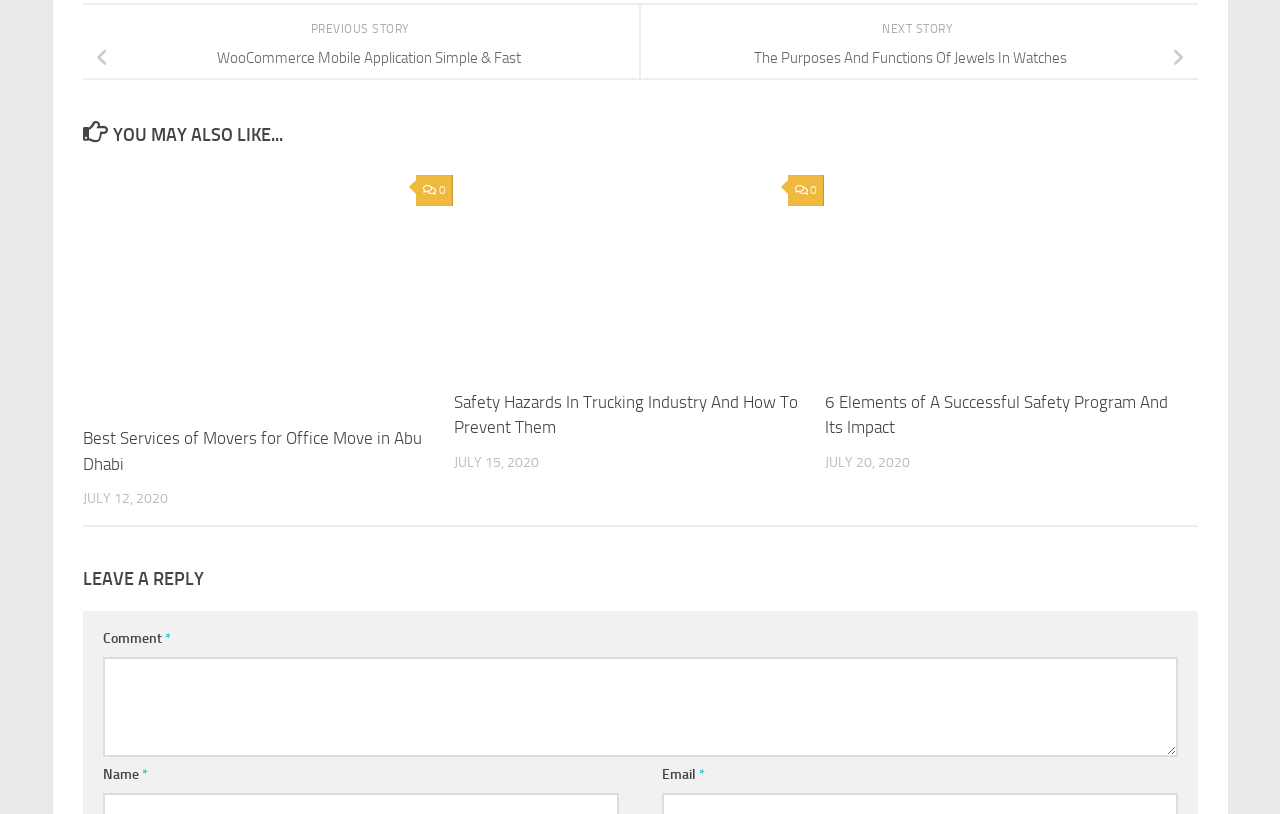From the image, can you give a detailed response to the question below:
What is the title of the second article in the 'YOU MAY ALSO LIKE...' section?

I looked at the second article in the 'YOU MAY ALSO LIKE...' section and read the title of the article, which is 'Safety Hazards In Trucking Industry And How To Prevent Them'.